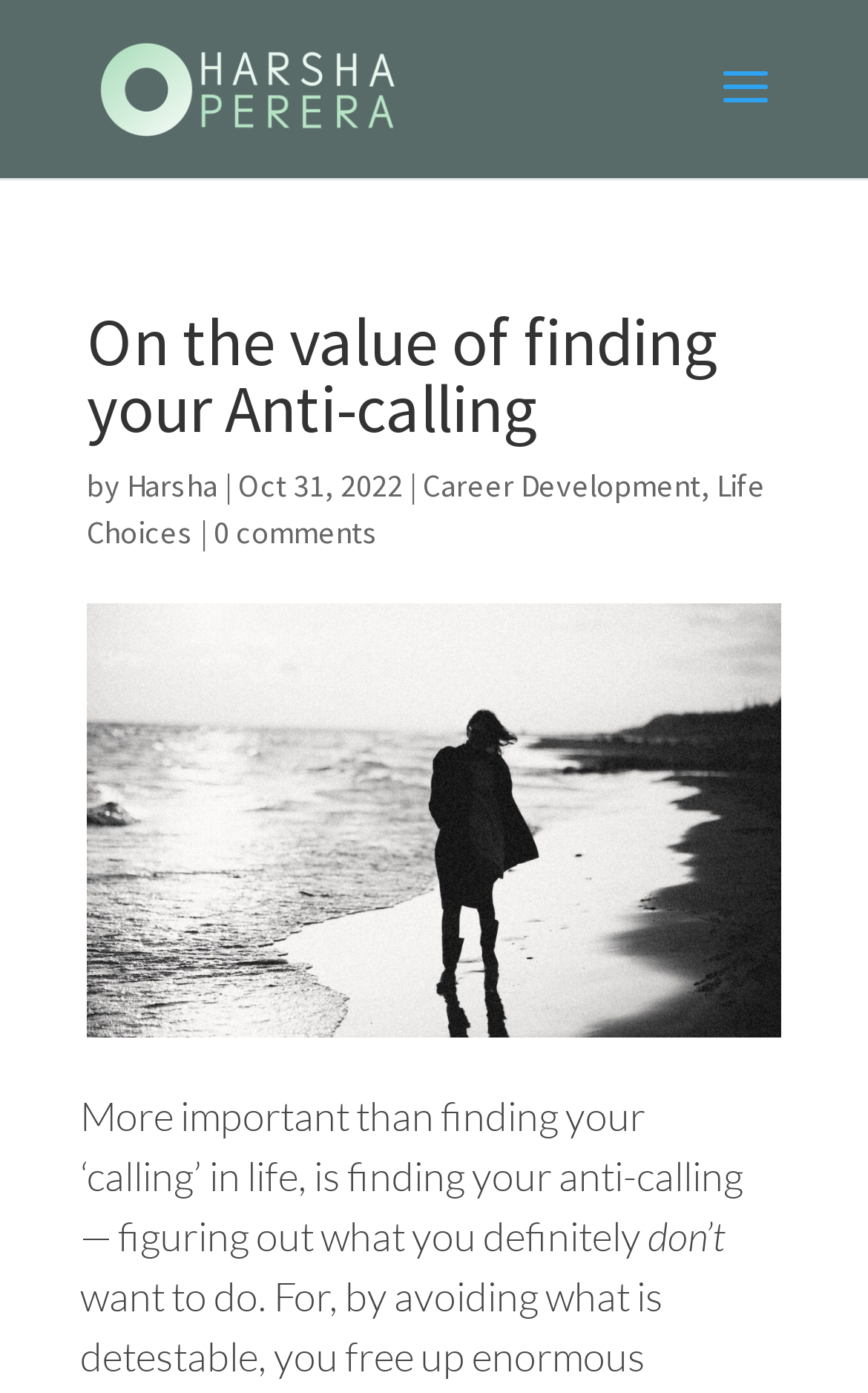Please examine the image and answer the question with a detailed explanation:
What is the date of the article?

The date of the article can be found in the text 'Oct 31, 2022' which is located below the main heading 'On the value of finding your Anti-calling' and next to the author's name.